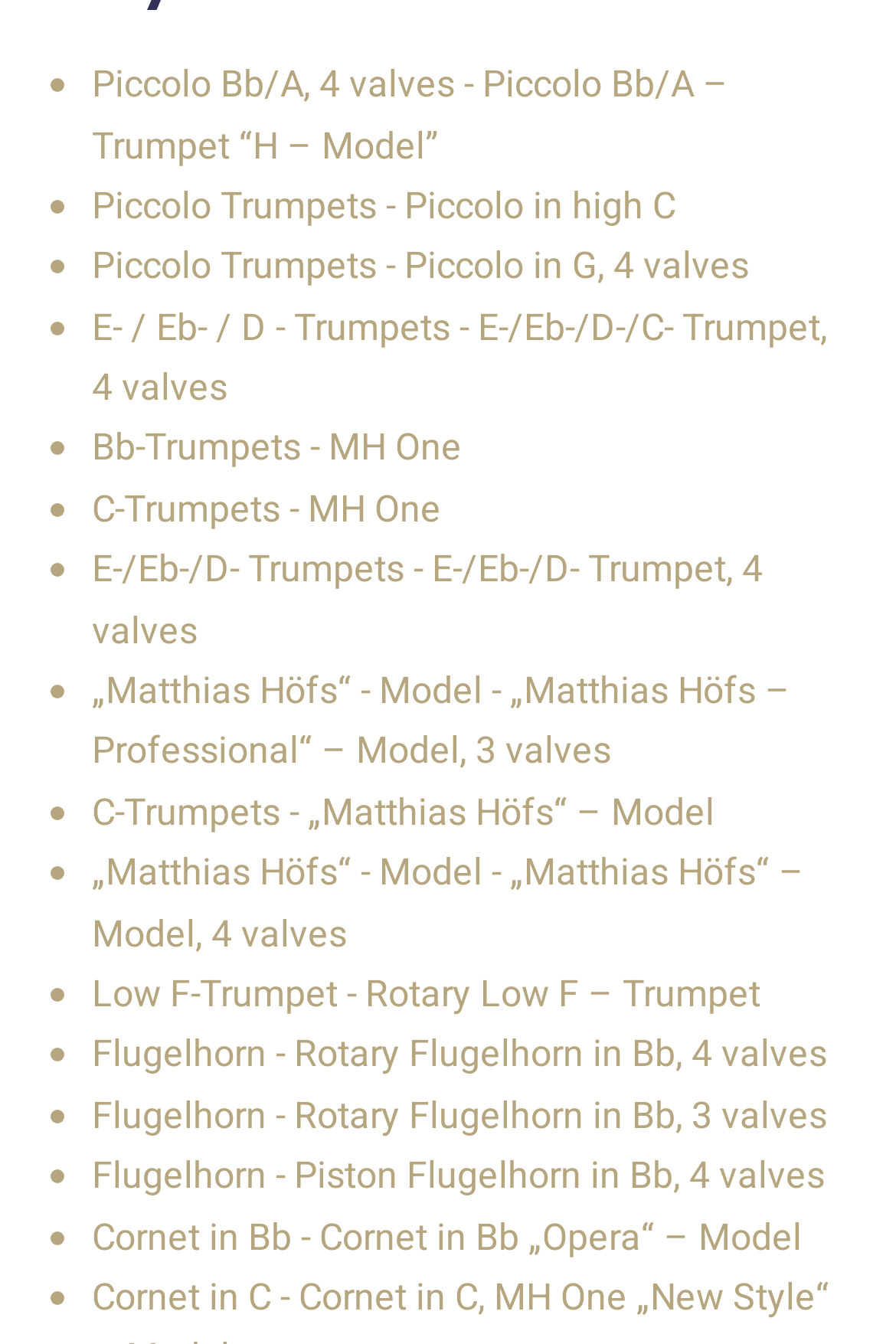Determine the bounding box for the described UI element: "Submit".

None